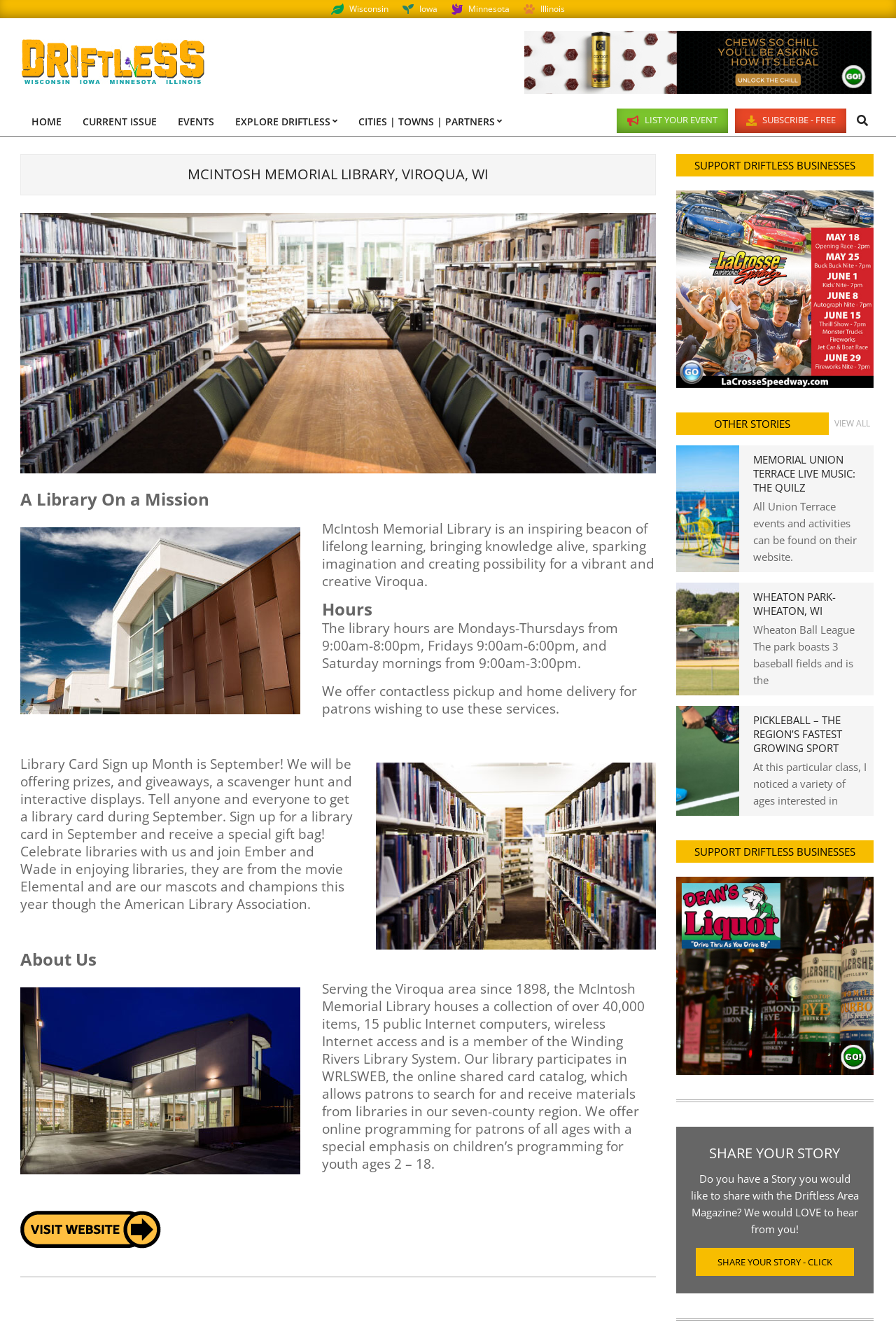Generate an in-depth caption that captures all aspects of the webpage.

The webpage is about the McIntosh Memorial Library in Viroqua, WI, and the Driftless Area Magazine. At the top, there is a navigation menu with links to "HOME", "CURRENT ISSUE", "EVENTS", and more. Below the navigation menu, there is a section with links to "LIST YOUR EVENT" and "SUBSCRIBE - FREE". 

On the left side, there is a section about the library, with a heading "MCINTOSH MEMORIAL LIBRARY, VIROQUA, WI" and a brief description of the library's mission. Below this, there is information about the library's hours, contactless pickup and home delivery services, and an announcement about Library Card Sign-up Month in September.

On the right side, there is a section with a heading "SUPPORT DRIFTLESS BUSINESSES" and an image. Below this, there are several sections with headings such as "OTHER STORIES", "MEMORIAL UNION TERRACE LIVE MUSIC: THE QUILZ", "WHEATON PARK- WHEATON, WI", and "PICKLEBALL – THE REGION’S FASTEST GROWING SPORT". Each of these sections has a brief description and a link to read more.

At the bottom of the page, there is a section with a heading "SHARE YOUR STORY" and a call to action to share a story with the Driftless Area Magazine. There is also a link to "SHARE YOUR STORY - CLICK" to submit a story.

Throughout the page, there are several links to other pages, including a search bar at the top right corner. There are also several images, including a logo for the Driftless Area Magazine and images related to the stories and events mentioned on the page.